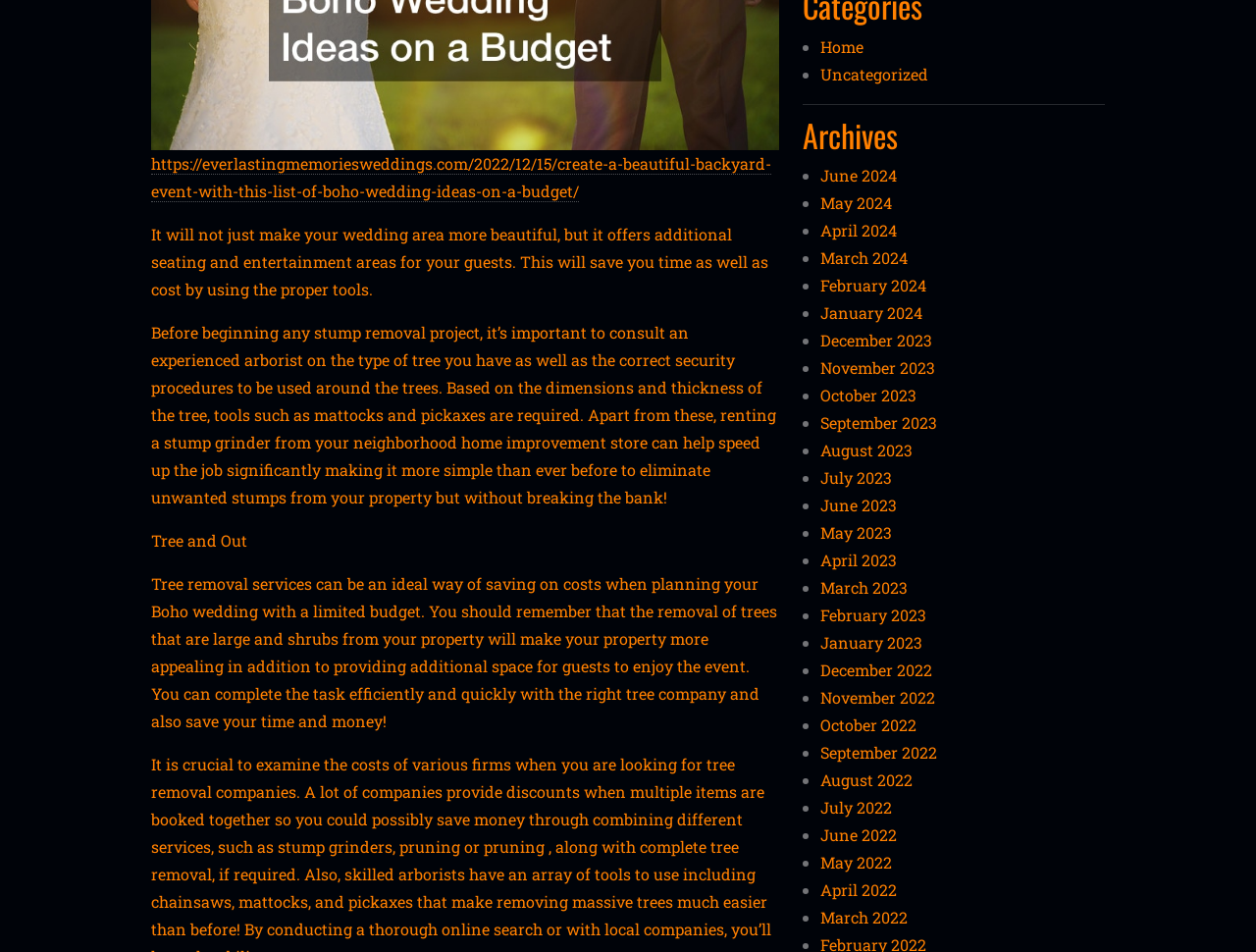Please find the bounding box for the UI element described by: "Home".

None